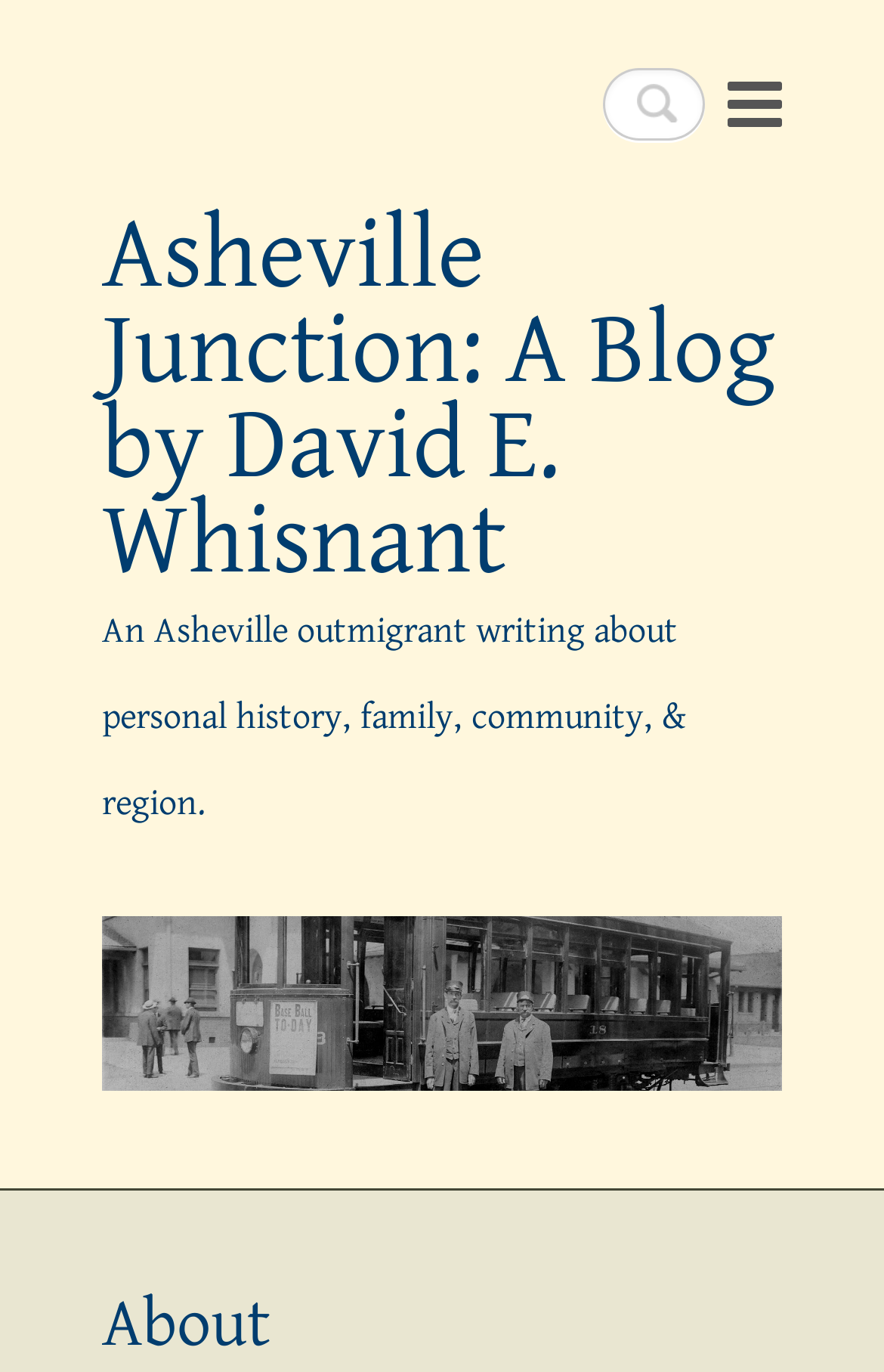Provide a single word or phrase answer to the question: 
What is the purpose of the textbox?

Search